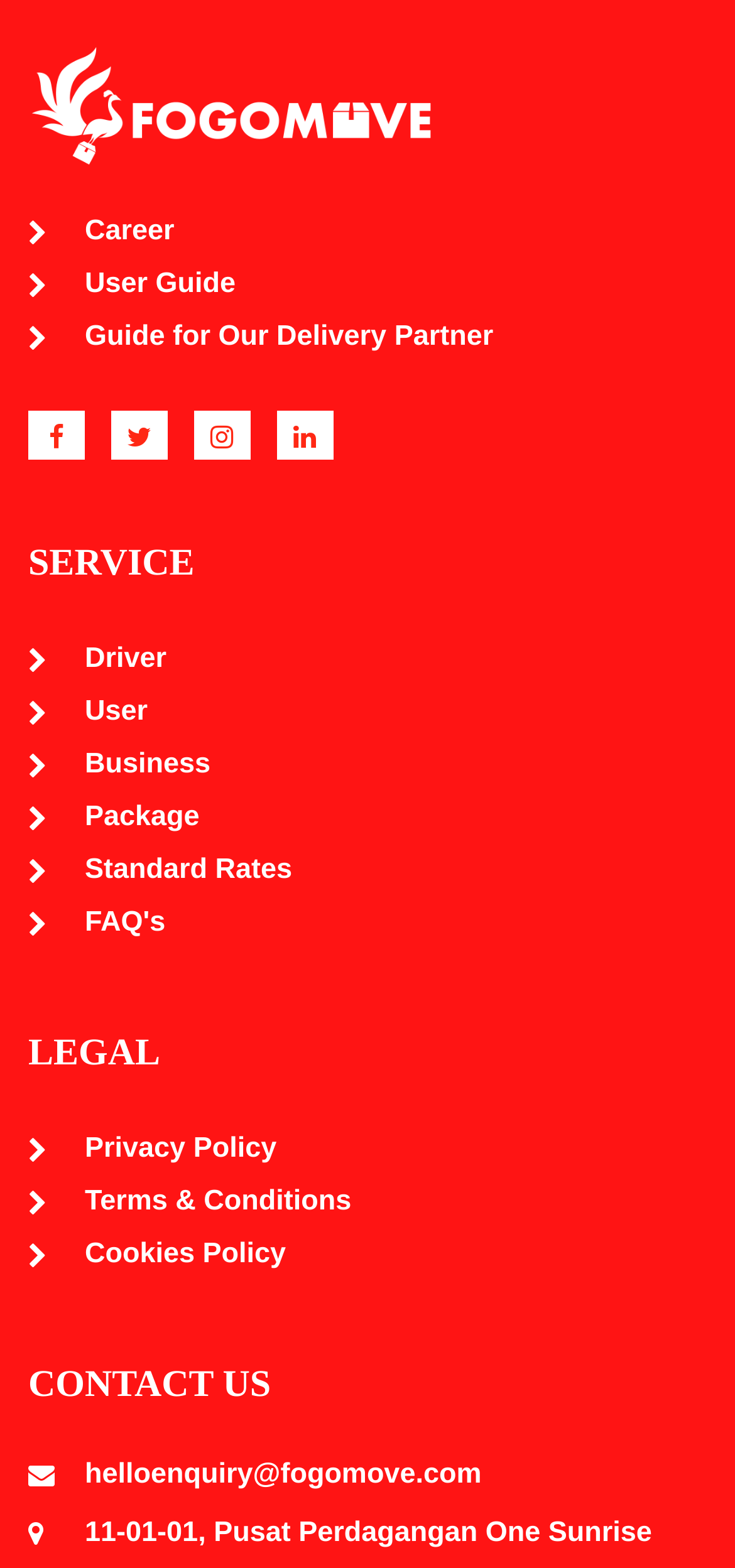How many links are there under the 'SERVICE' heading?
Please analyze the image and answer the question with as much detail as possible.

Under the 'SERVICE' heading, which is located at coordinates [0.038, 0.318, 0.962, 0.404], I found five links with OCR texts ' Driver', ' User', ' Business', ' Package', and ' Standard Rates', respectively.